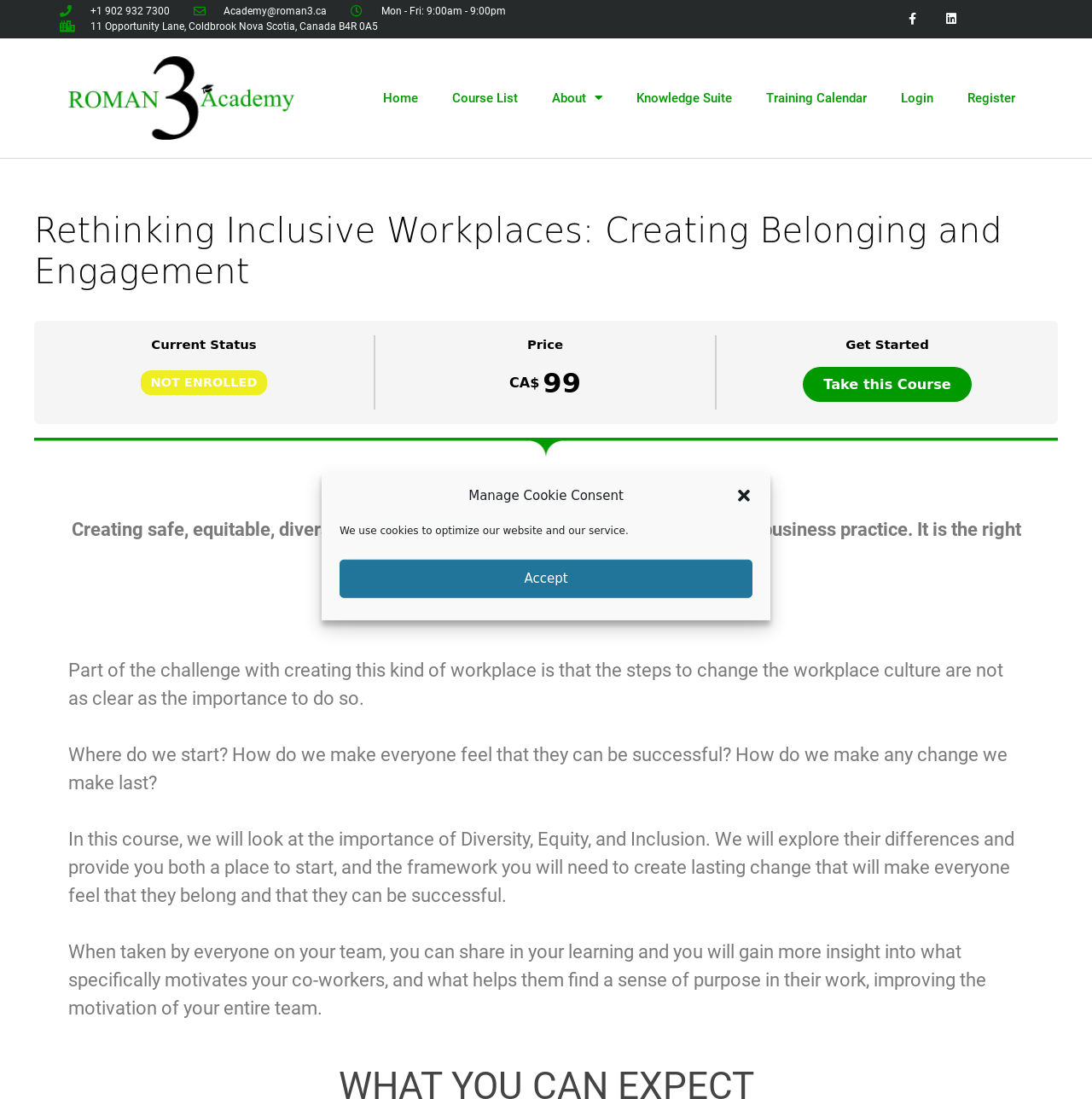What is the link to enroll in the course?
Examine the screenshot and reply with a single word or phrase.

Take this Course